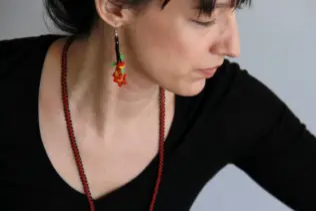Provide a comprehensive description of the image.

The image features a woman with her head slightly turned, showcasing a thoughtful expression. She is wearing a black top and adorned with distinctive accessories: a colorful pair of earrings shaped like flowers and a long necklace made of red beads. The background is minimalistic and softly blurred, emphasizing her profile and the details of her accessories. The focus on her features and the gentle play of light highlights her artistic style, suggesting an atmosphere of creativity and introspection.